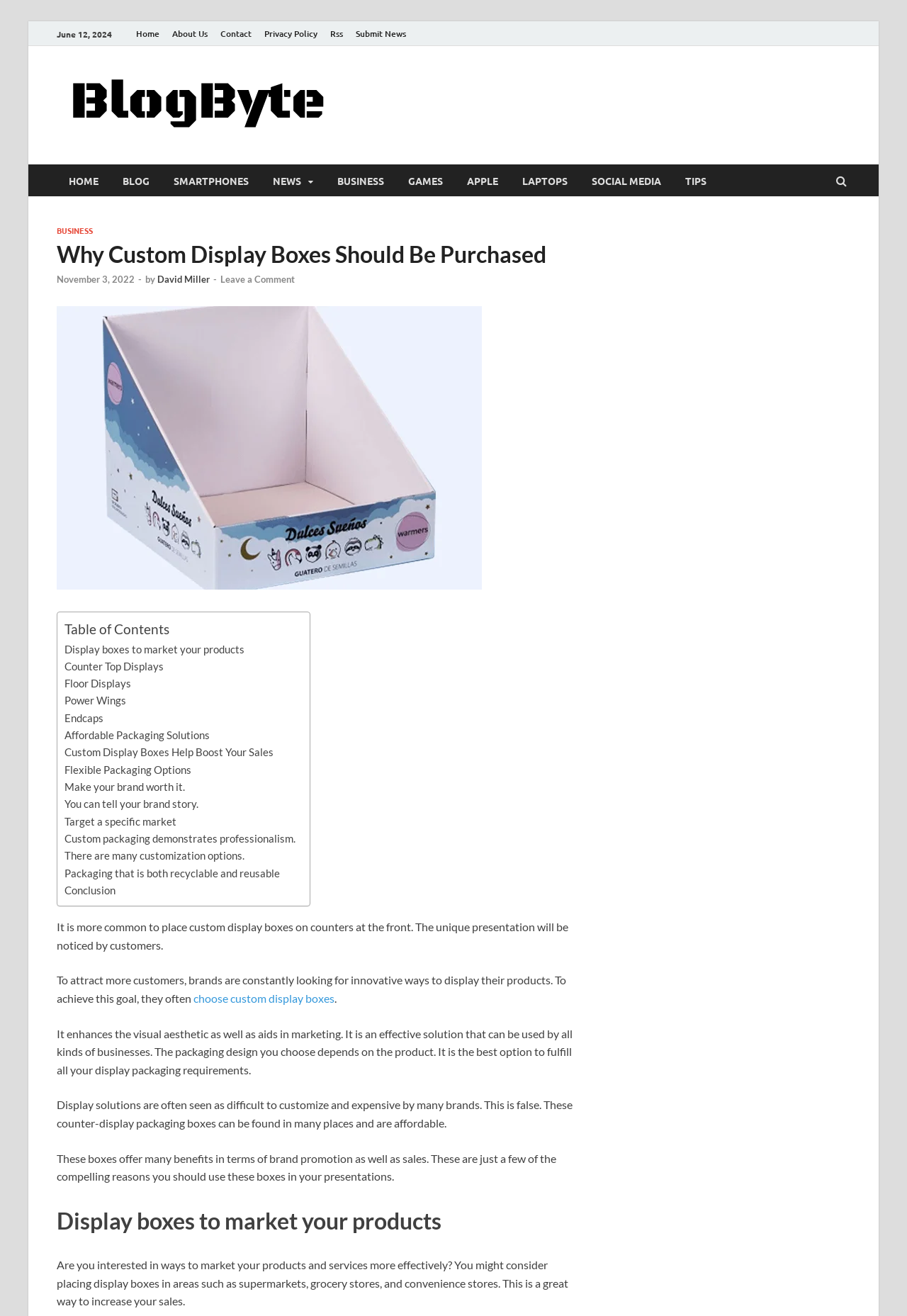Please identify the bounding box coordinates for the region that you need to click to follow this instruction: "Click on the 'choose custom display boxes' link".

[0.213, 0.753, 0.369, 0.764]